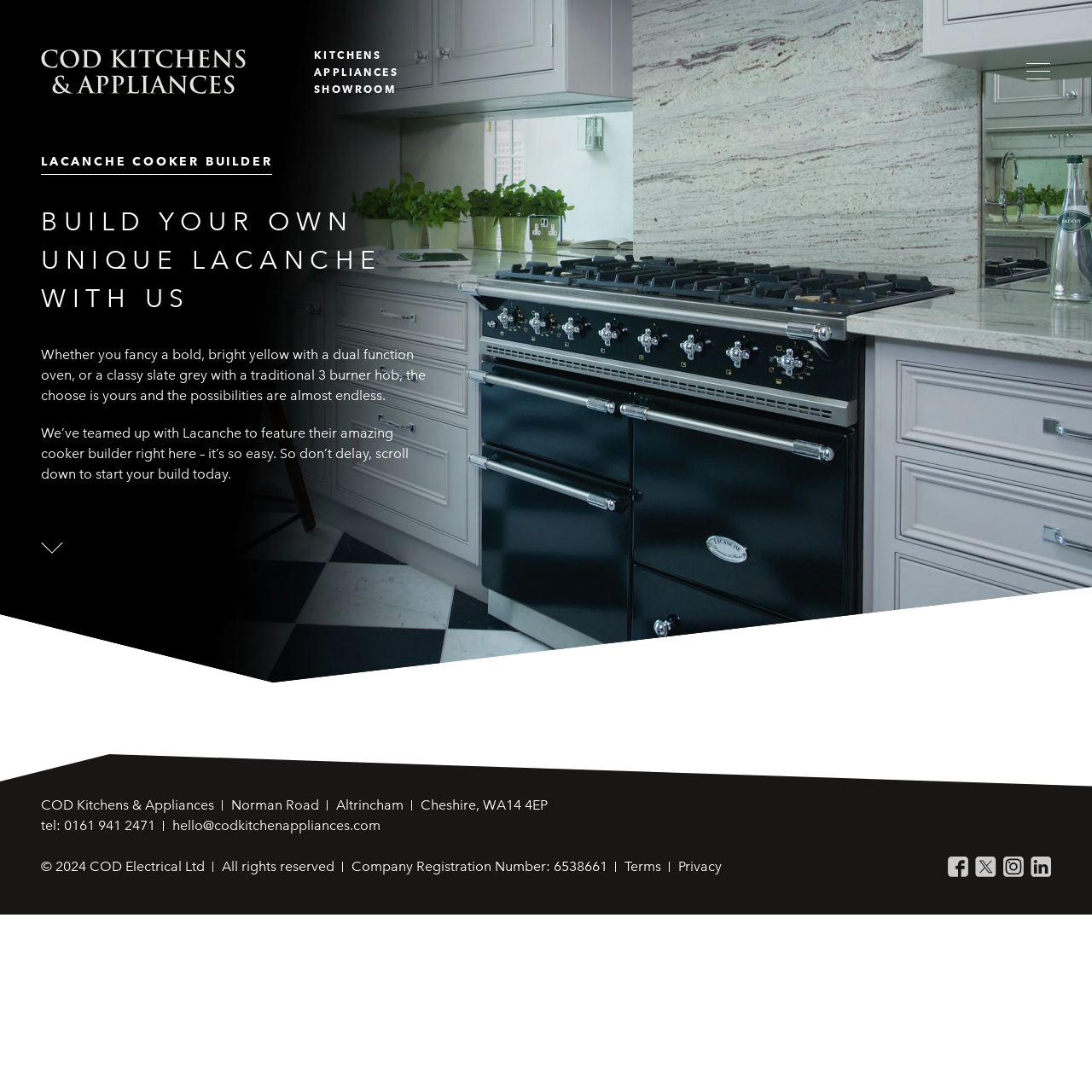Bounding box coordinates are specified in the format (top-left x, top-left y, bottom-right x, bottom-right y). All values are floating point numbers bounded between 0 and 1. Please provide the bounding box coordinate of the region this sentence describes: Showroom

[0.288, 0.077, 0.363, 0.087]